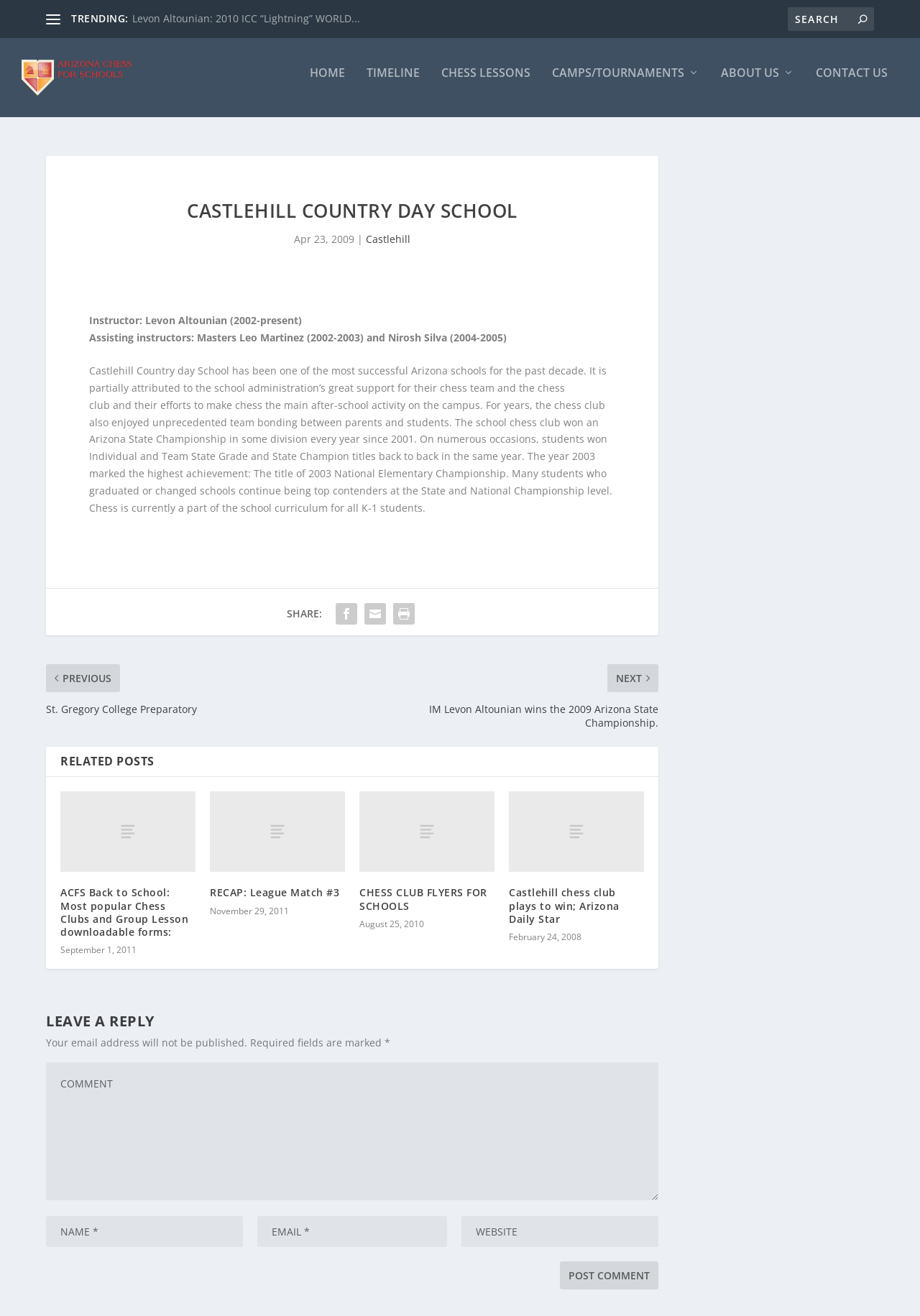Please specify the bounding box coordinates of the region to click in order to perform the following instruction: "Search for something".

[0.856, 0.005, 0.95, 0.023]